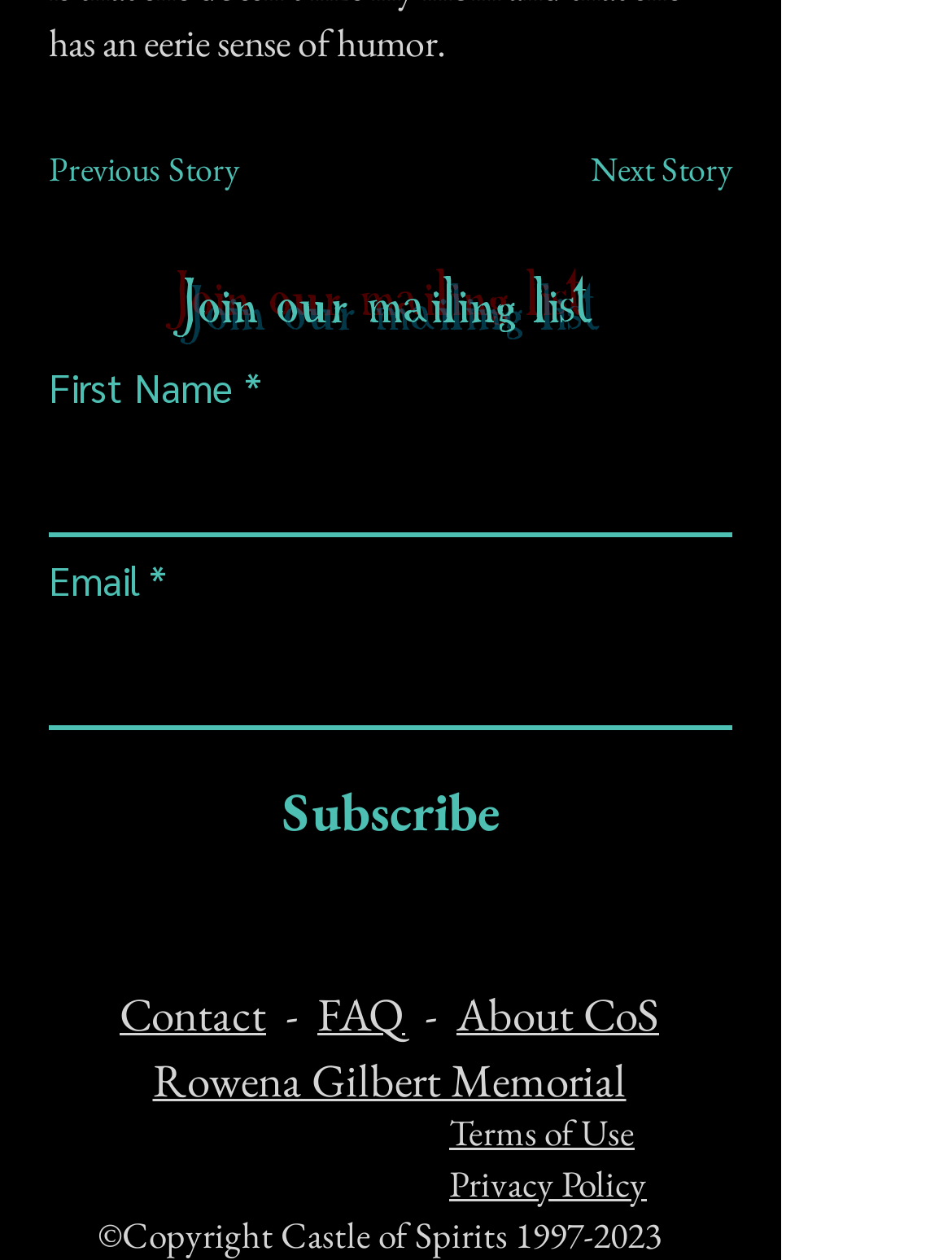Locate the bounding box coordinates of the clickable part needed for the task: "Visit the FAQ page".

[0.333, 0.782, 0.426, 0.83]